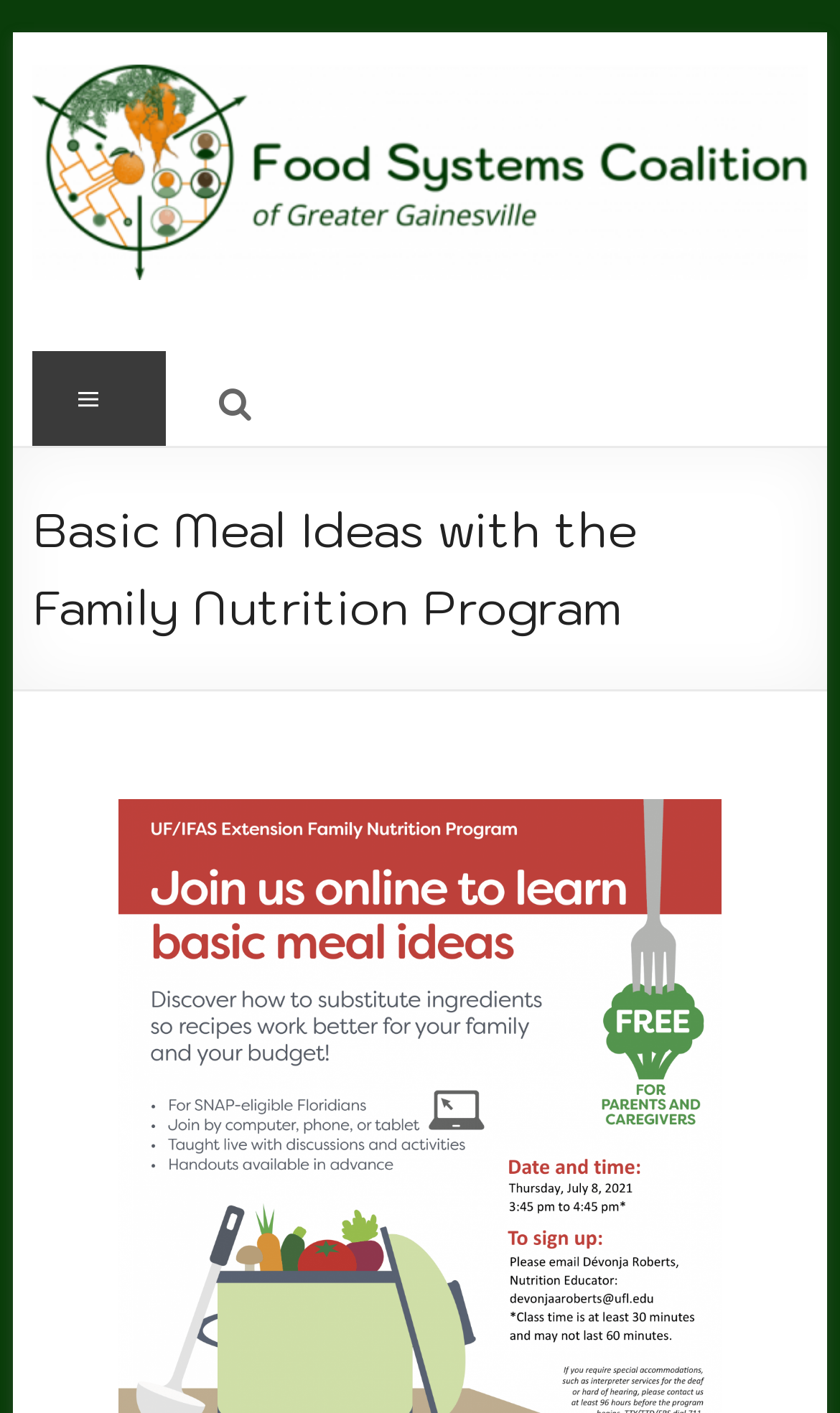Identify and provide the text of the main header on the webpage.

Basic Meal Ideas with the Family Nutrition Program